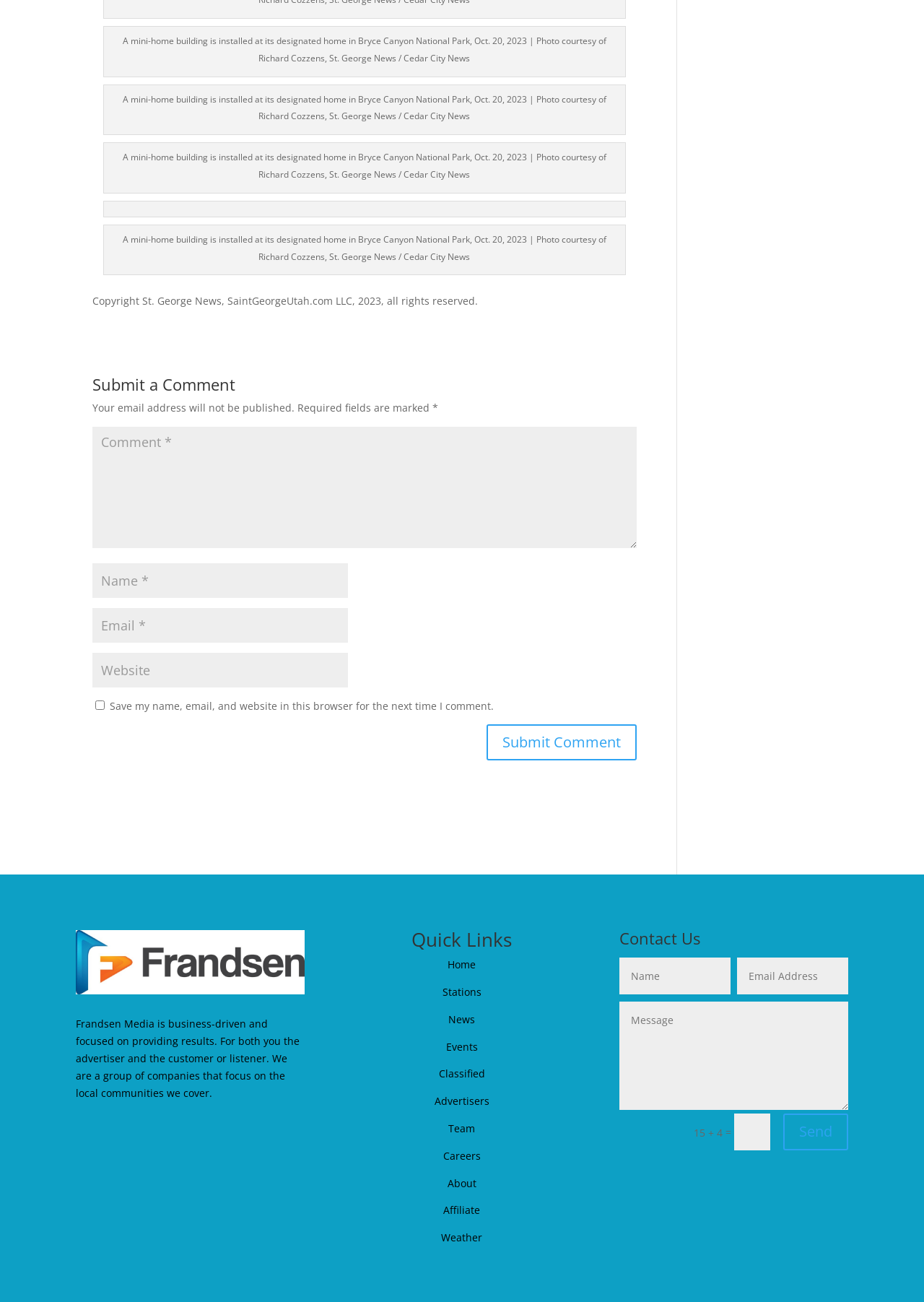Determine the bounding box coordinates of the element that should be clicked to execute the following command: "Filter by 'Most starred' projects".

None